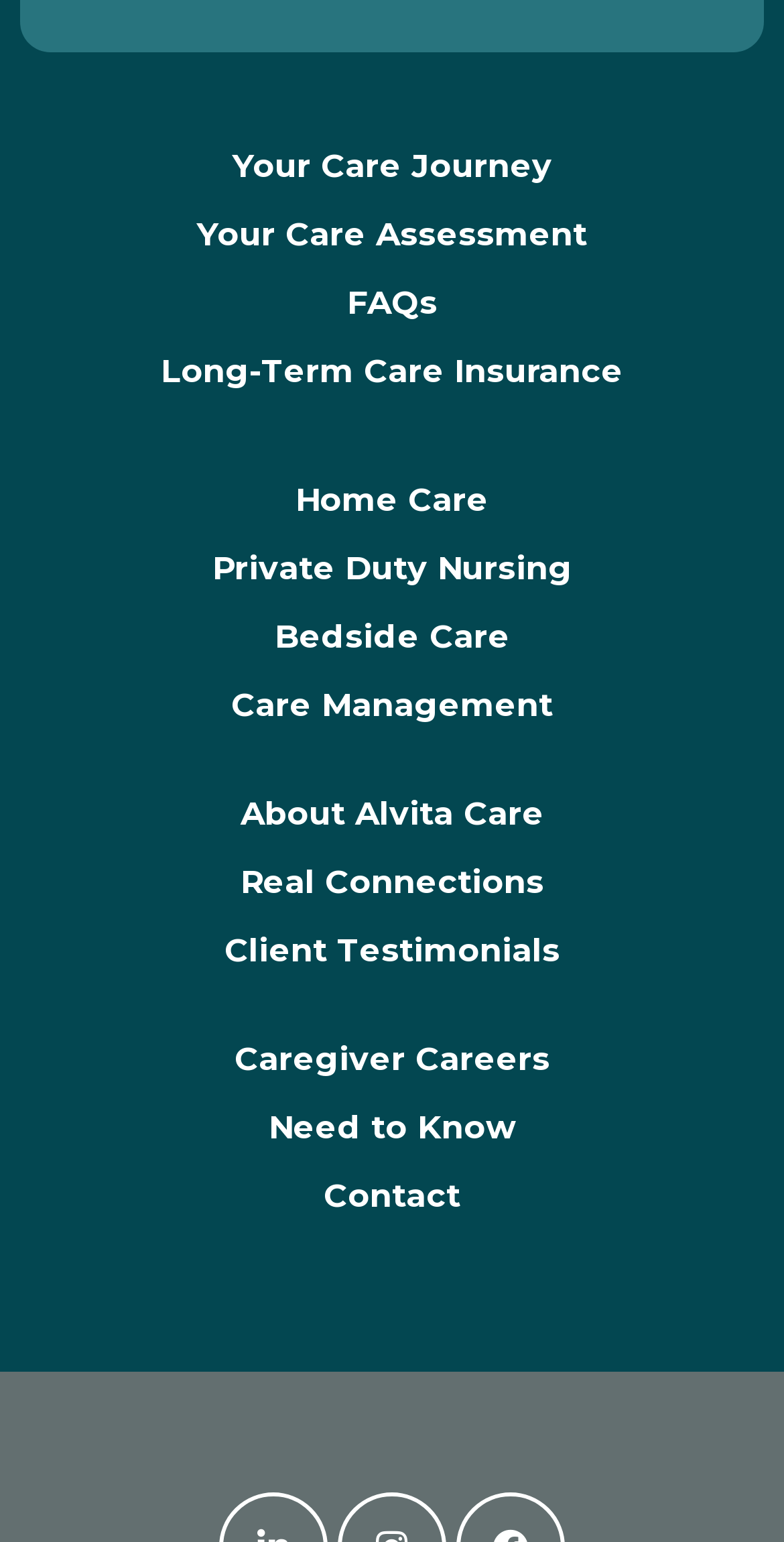Provide a brief response to the question below using a single word or phrase: 
What is the last link on the webpage?

Contact